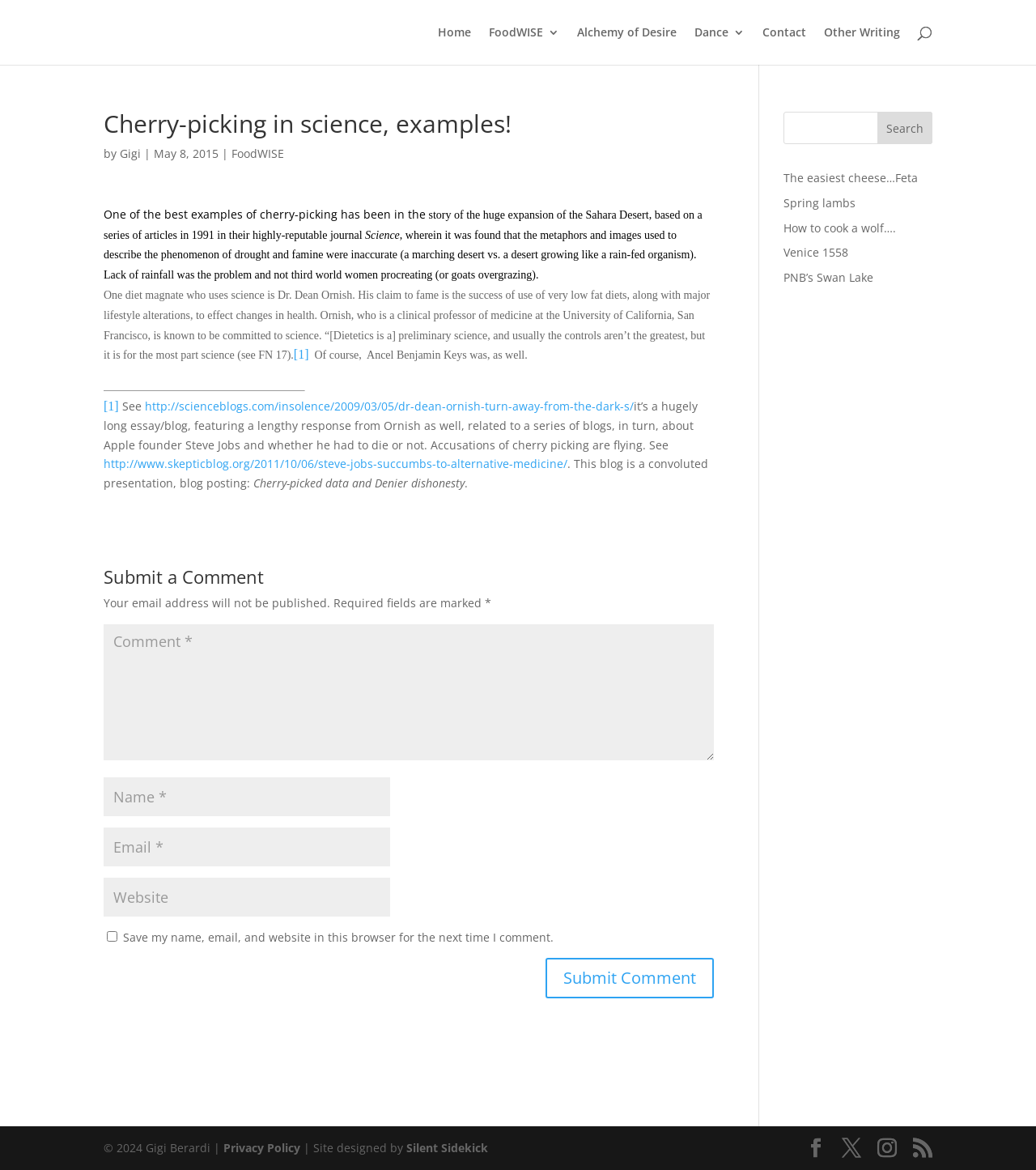What is the name of the clinical professor of medicine mentioned in the article?
Using the image, give a concise answer in the form of a single word or short phrase.

Dr. Dean Ornish